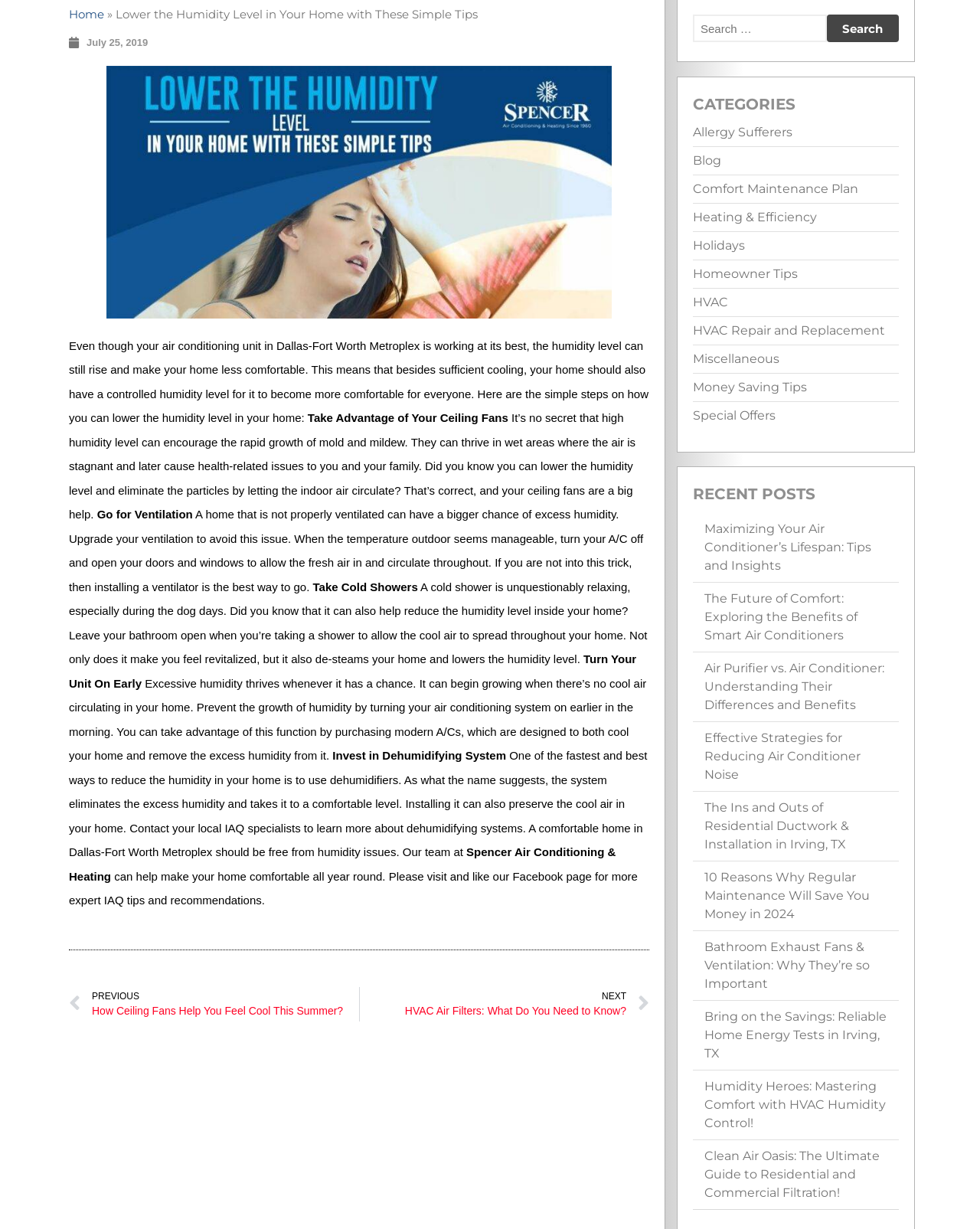Please determine the bounding box coordinates for the UI element described here. Use the format (top-left x, top-left y, bottom-right x, bottom-right y) with values bounded between 0 and 1: Media Room

[0.851, 0.247, 0.98, 0.266]